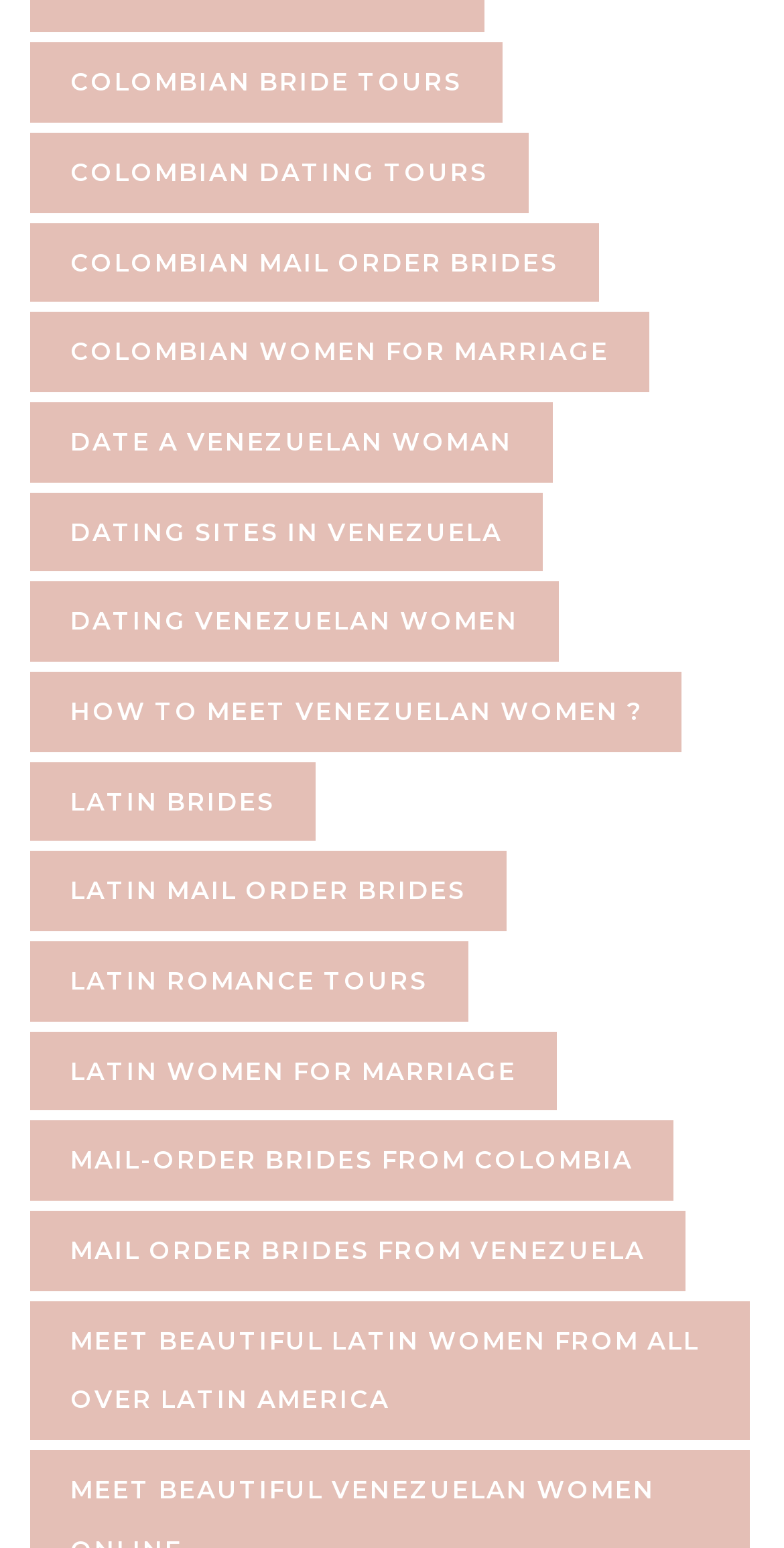Find the bounding box coordinates for the element described here: "Latin brides".

[0.038, 0.492, 0.403, 0.544]